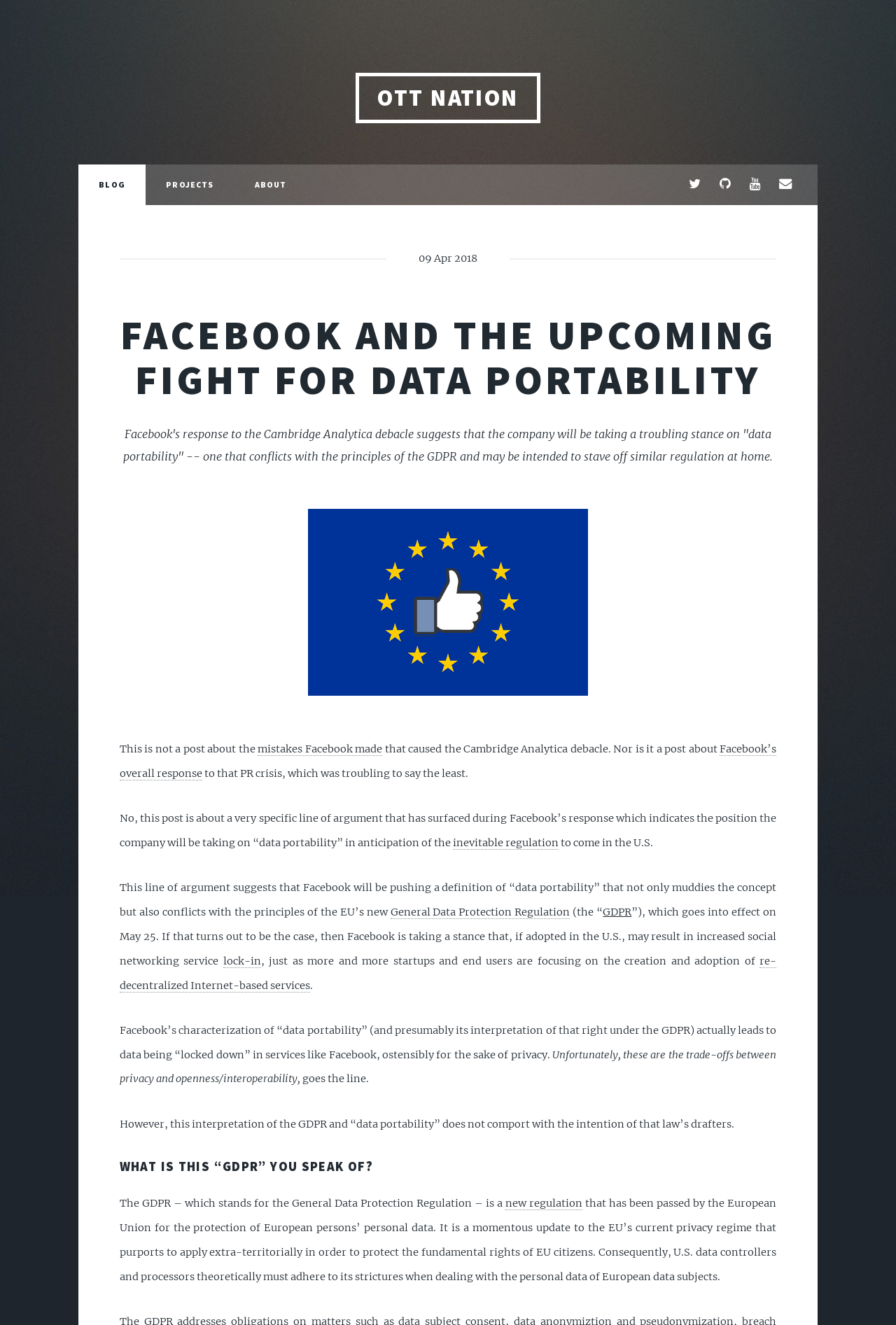What is the GDPR?
Using the image as a reference, deliver a detailed and thorough answer to the question.

The article explains that the GDPR stands for the General Data Protection Regulation, which is a new regulation passed by the European Union for the protection of European persons' personal data.